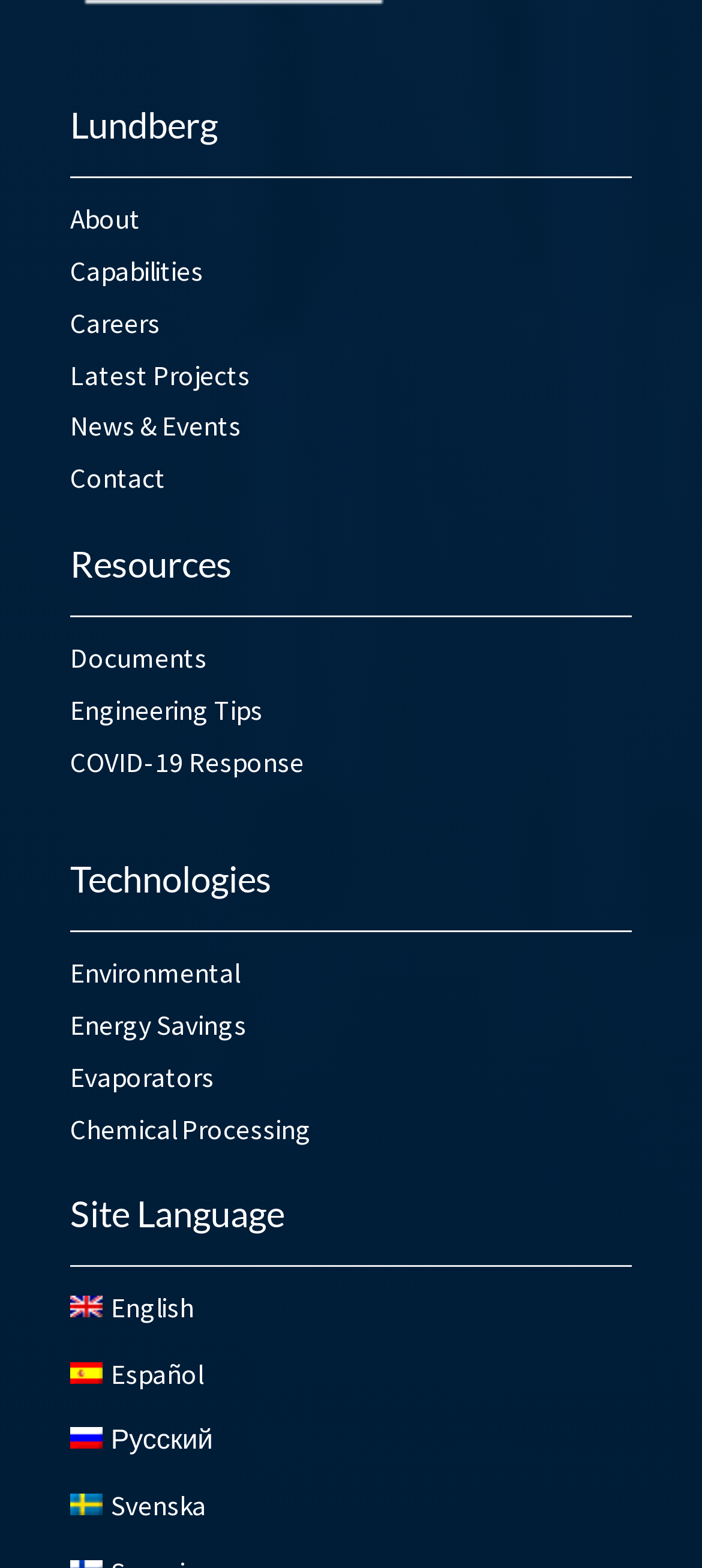How many main sections are there?
Refer to the image and provide a detailed answer to the question.

I counted the number of main headings on the webpage, which are 'Lundberg', 'Resources', 'Technologies', and 'Site Language'. These headings seem to categorize the links and content below them, so I consider them as main sections.